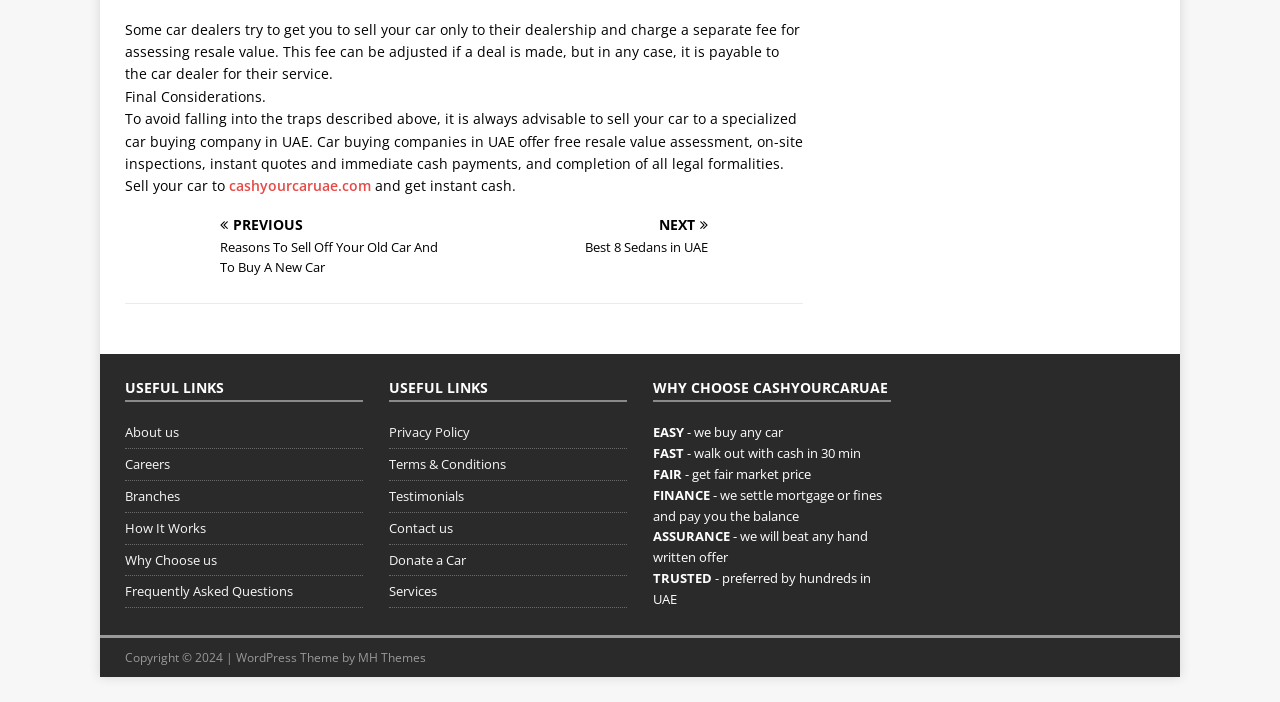Can you determine the bounding box coordinates of the area that needs to be clicked to fulfill the following instruction: "Read 'Why Choose us' information"?

[0.098, 0.776, 0.284, 0.82]